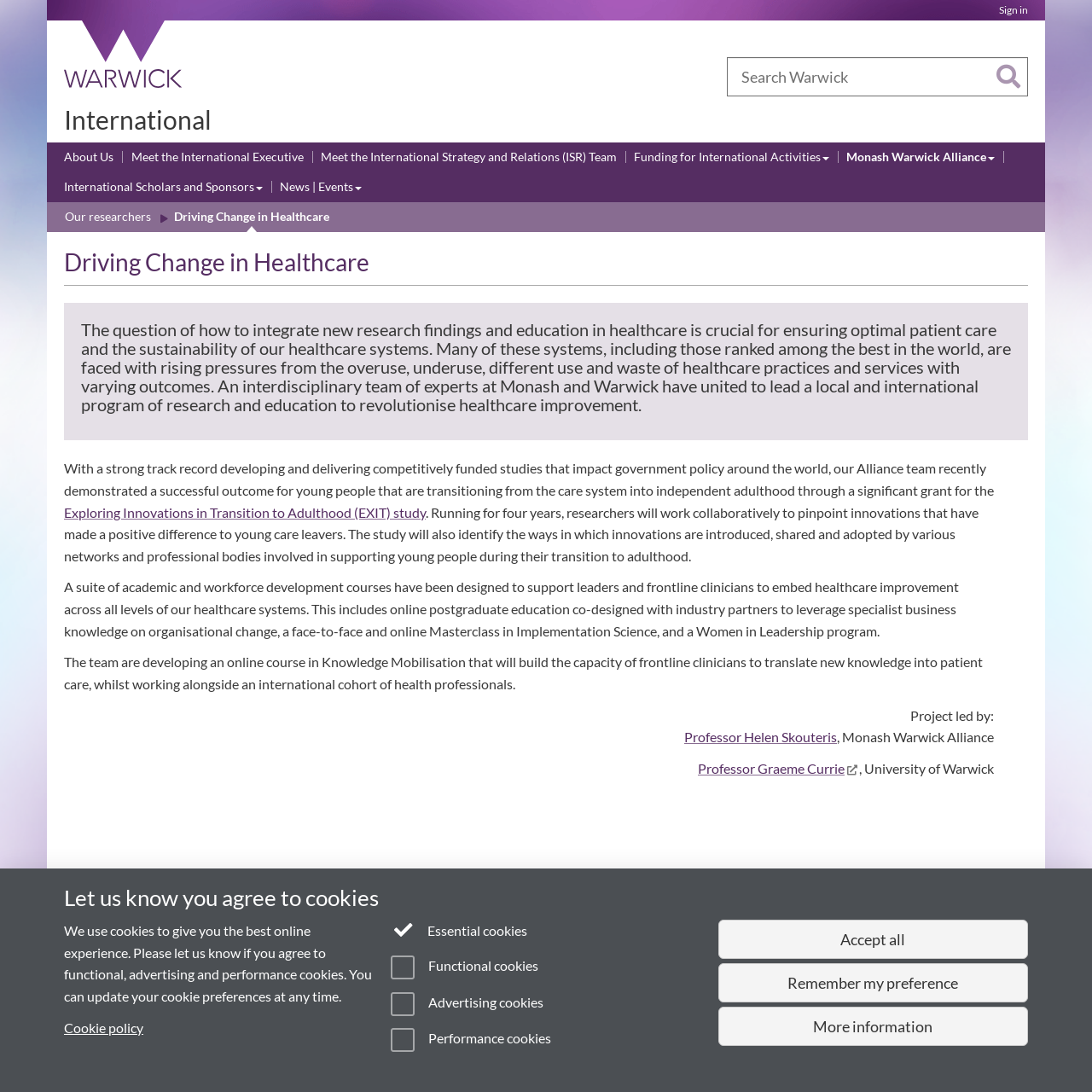What is the purpose of the 'EXIT' study?
Based on the image, answer the question with a single word or brief phrase.

To support young care leavers